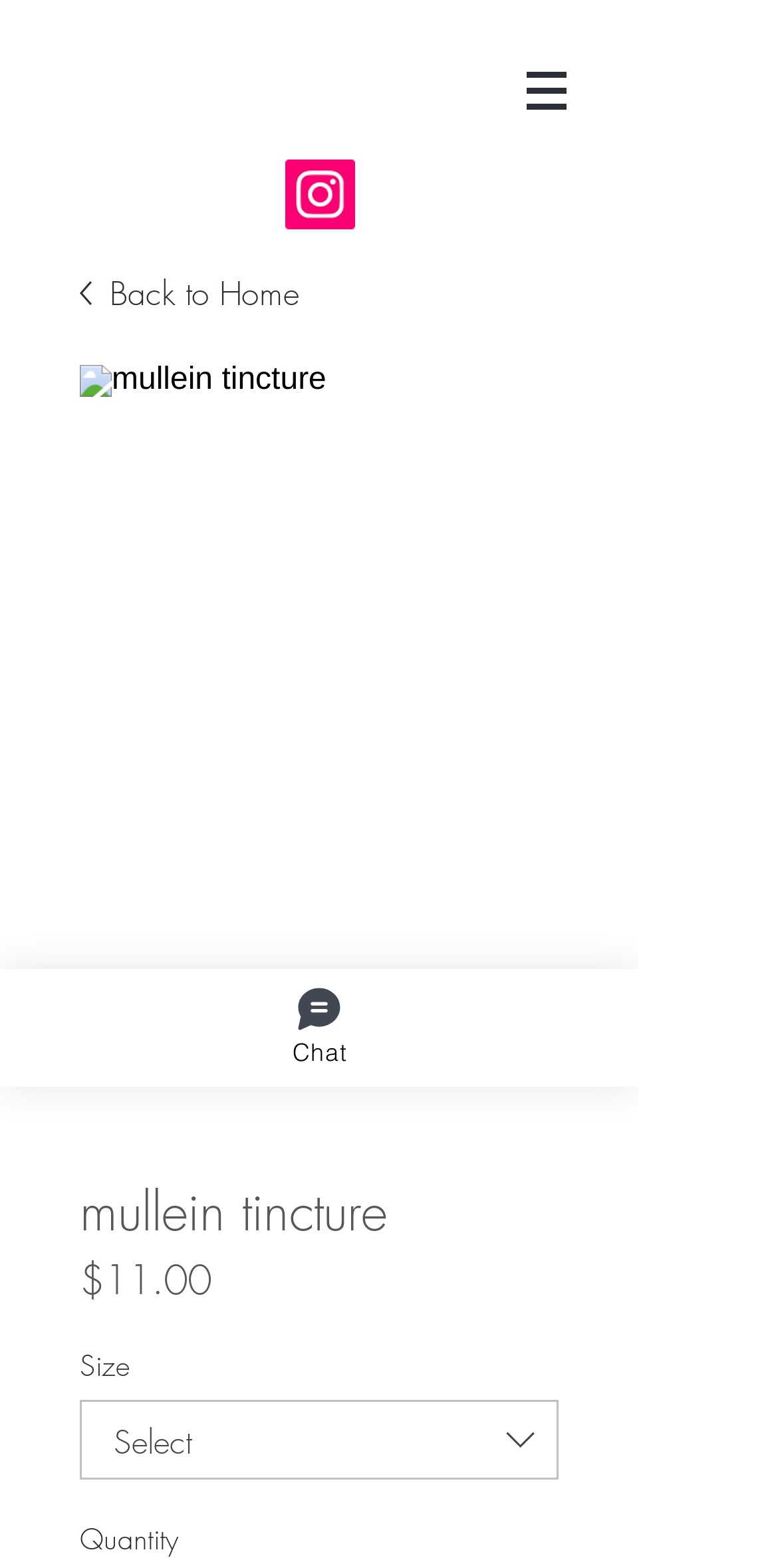Is there a chat button on the page?
From the image, respond using a single word or phrase.

Yes